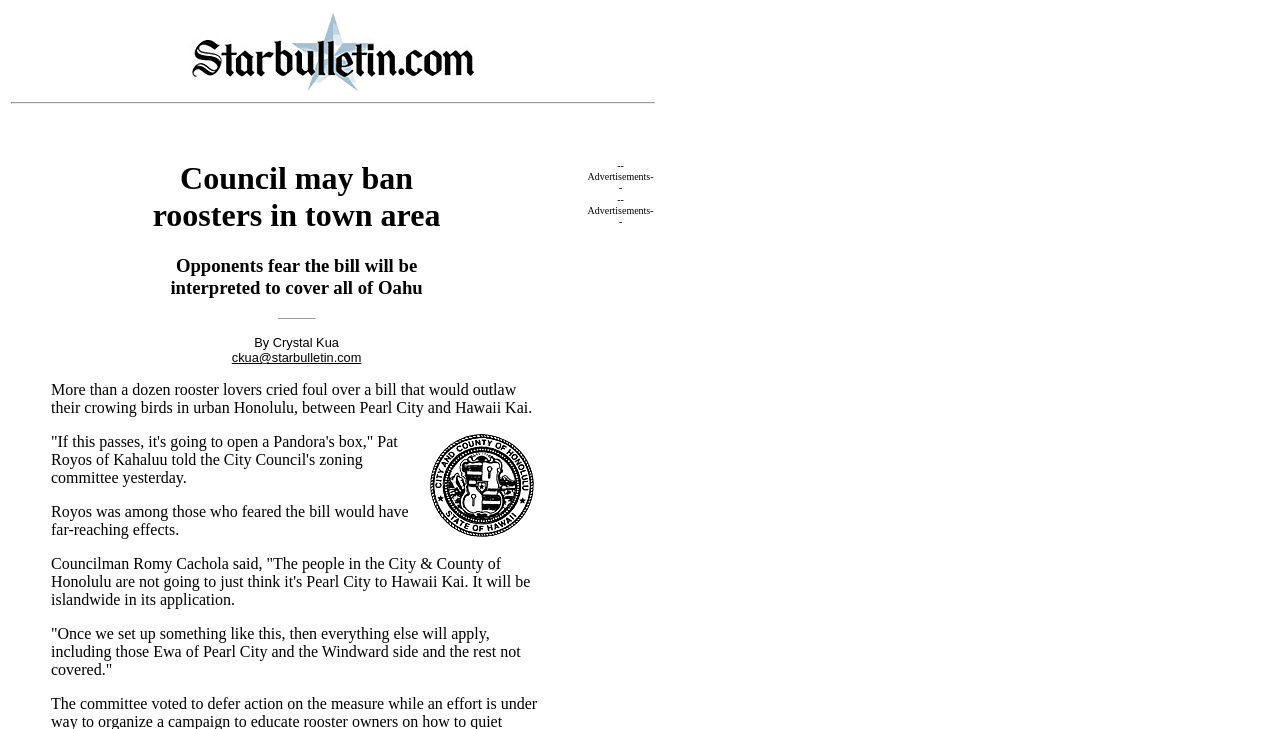Identify the coordinates of the bounding box for the element described below: "CART". Return the coordinates as four float numbers between 0 and 1: [left, top, right, bottom].

None